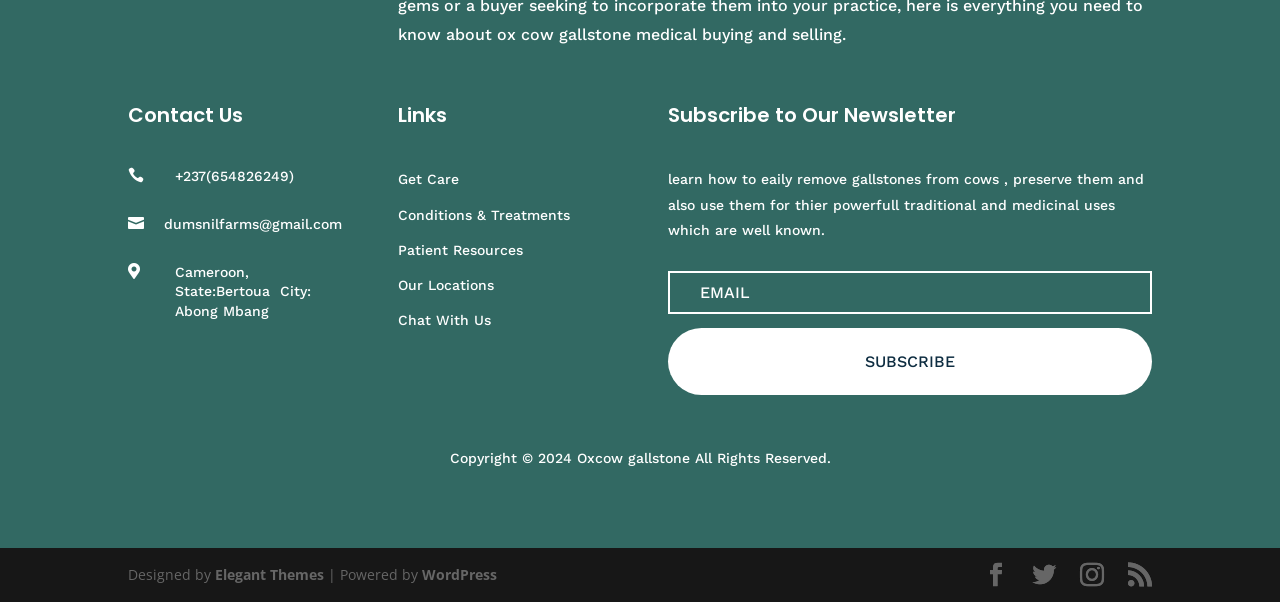Identify the bounding box coordinates of the region that needs to be clicked to carry out this instruction: "Click Chat With Us". Provide these coordinates as four float numbers ranging from 0 to 1, i.e., [left, top, right, bottom].

[0.311, 0.518, 0.384, 0.545]